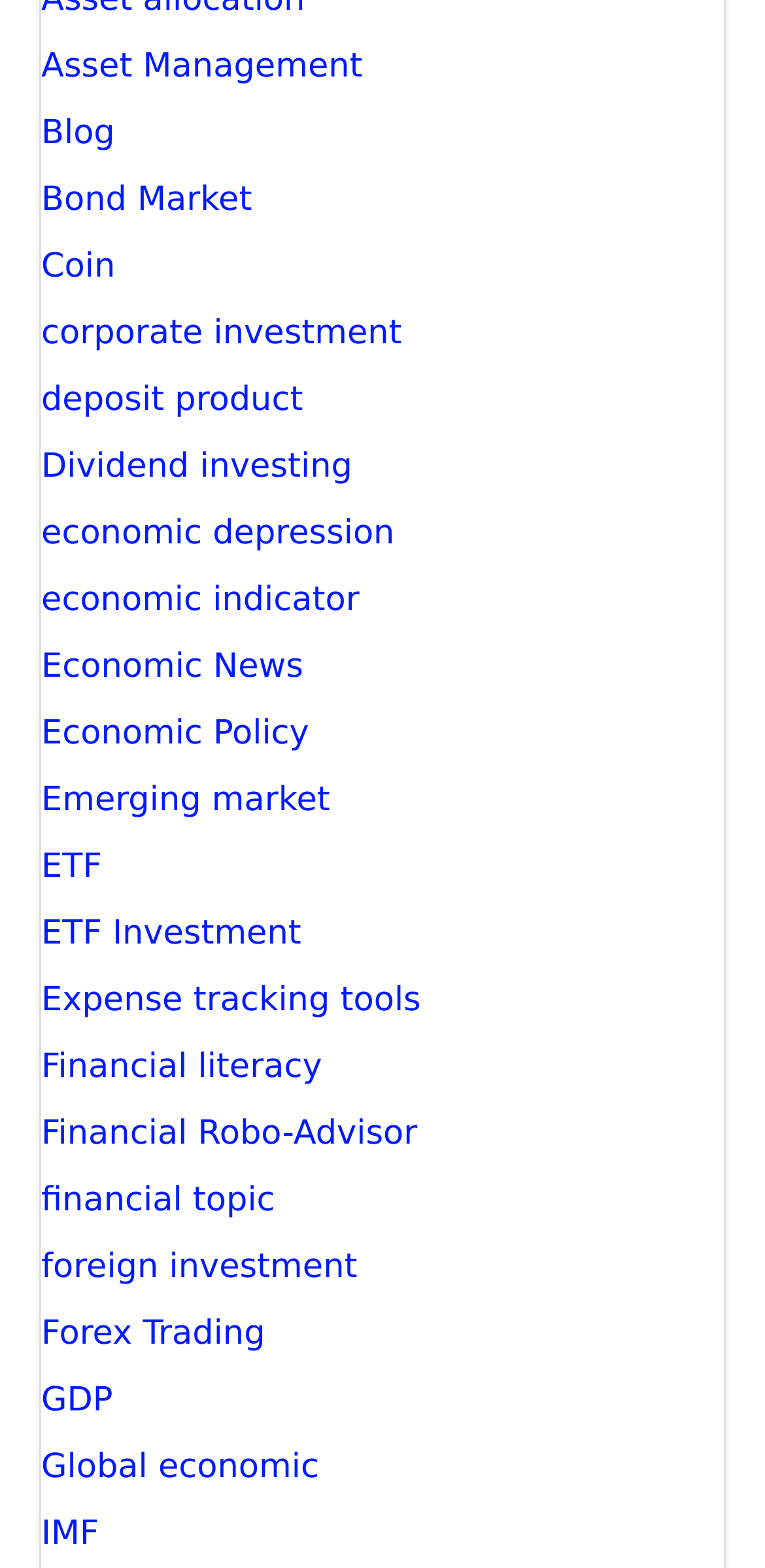Please find the bounding box coordinates of the section that needs to be clicked to achieve this instruction: "Check IMF".

[0.054, 0.966, 0.129, 0.991]